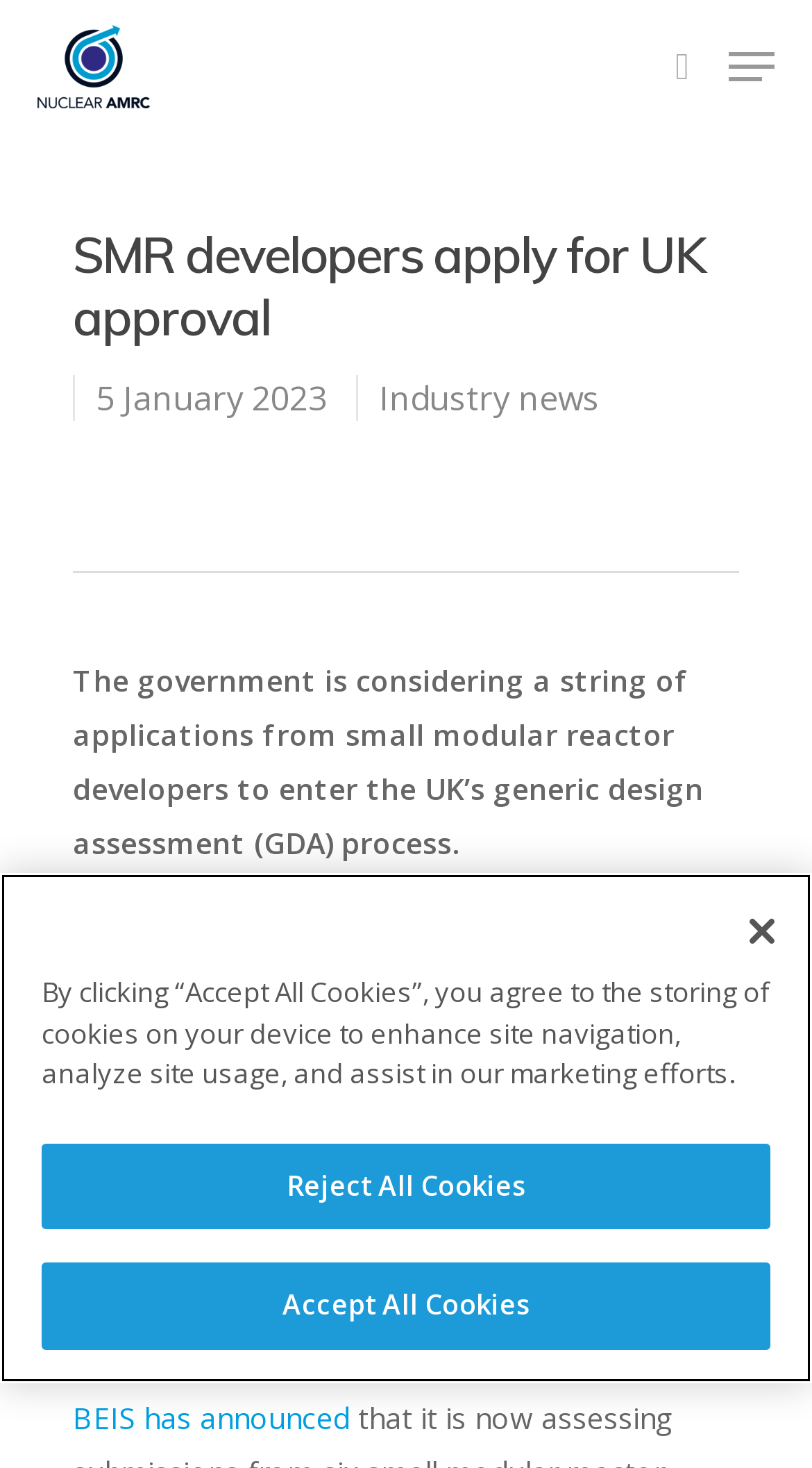Please examine the image and provide a detailed answer to the question: What is the purpose of the GDA process?

I found the purpose of the GDA process by reading the static text element that describes the GDA process, which says it allows the Office for Nuclear Regulation and Environment Agency to assess the safety, security, and environmental protection of nuclear power plant designs.